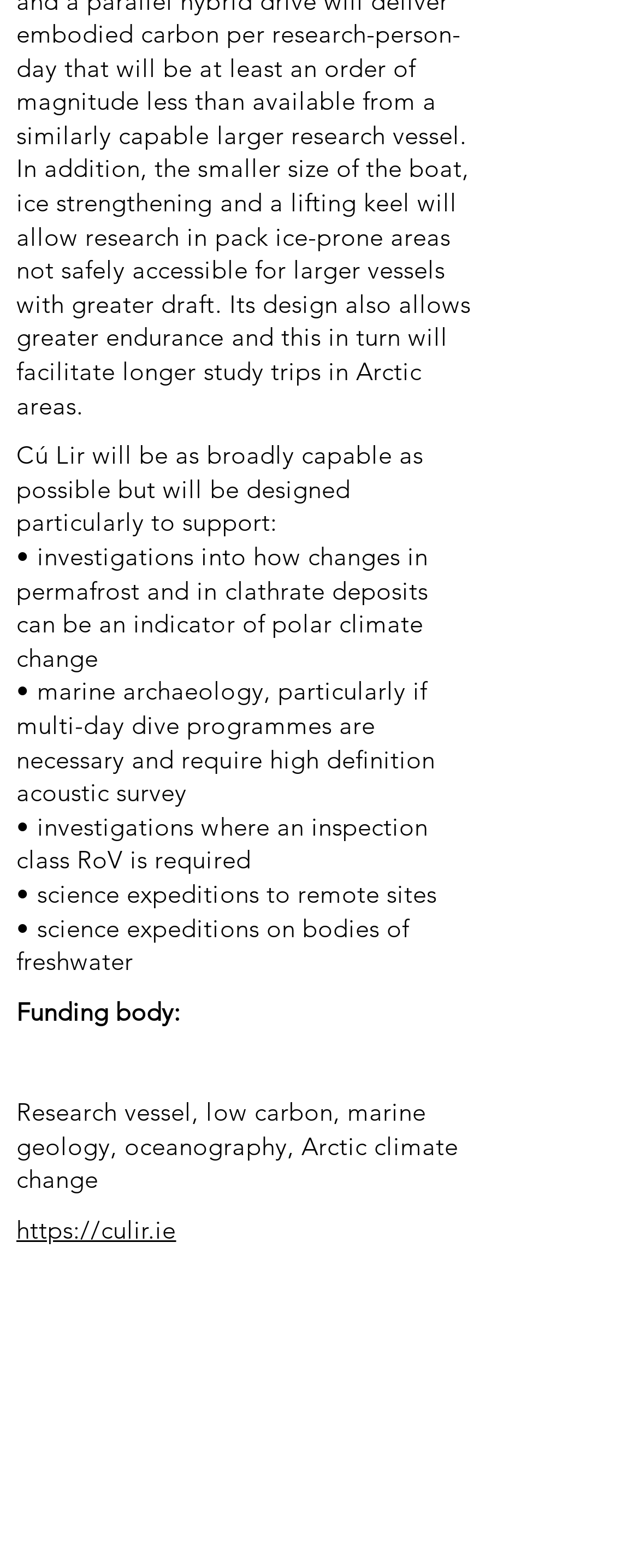Answer this question in one word or a short phrase: Who took the image on the webpage?

Alex Azabache